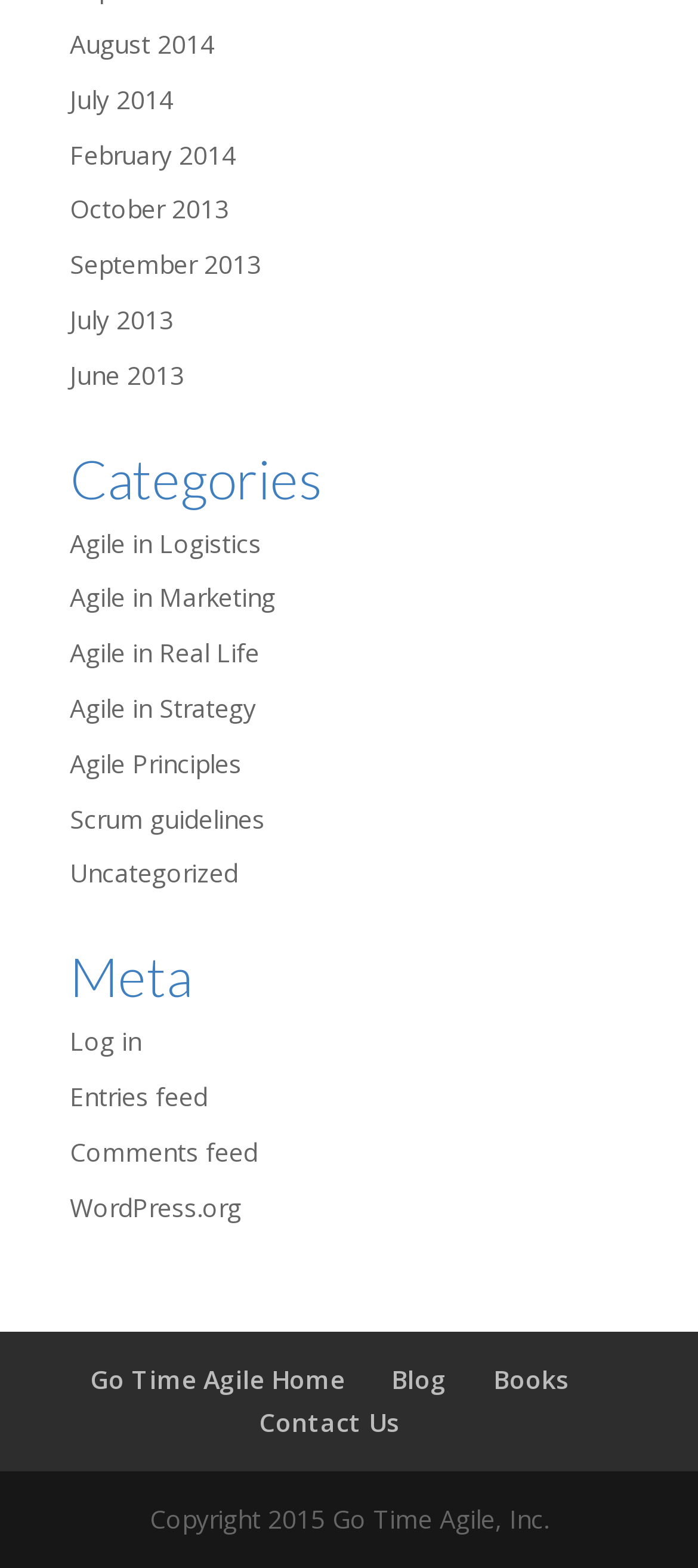Please provide a one-word or phrase answer to the question: 
What is the copyright information listed at the bottom of the webpage?

Copyright 2015 Go Time Agile, Inc.